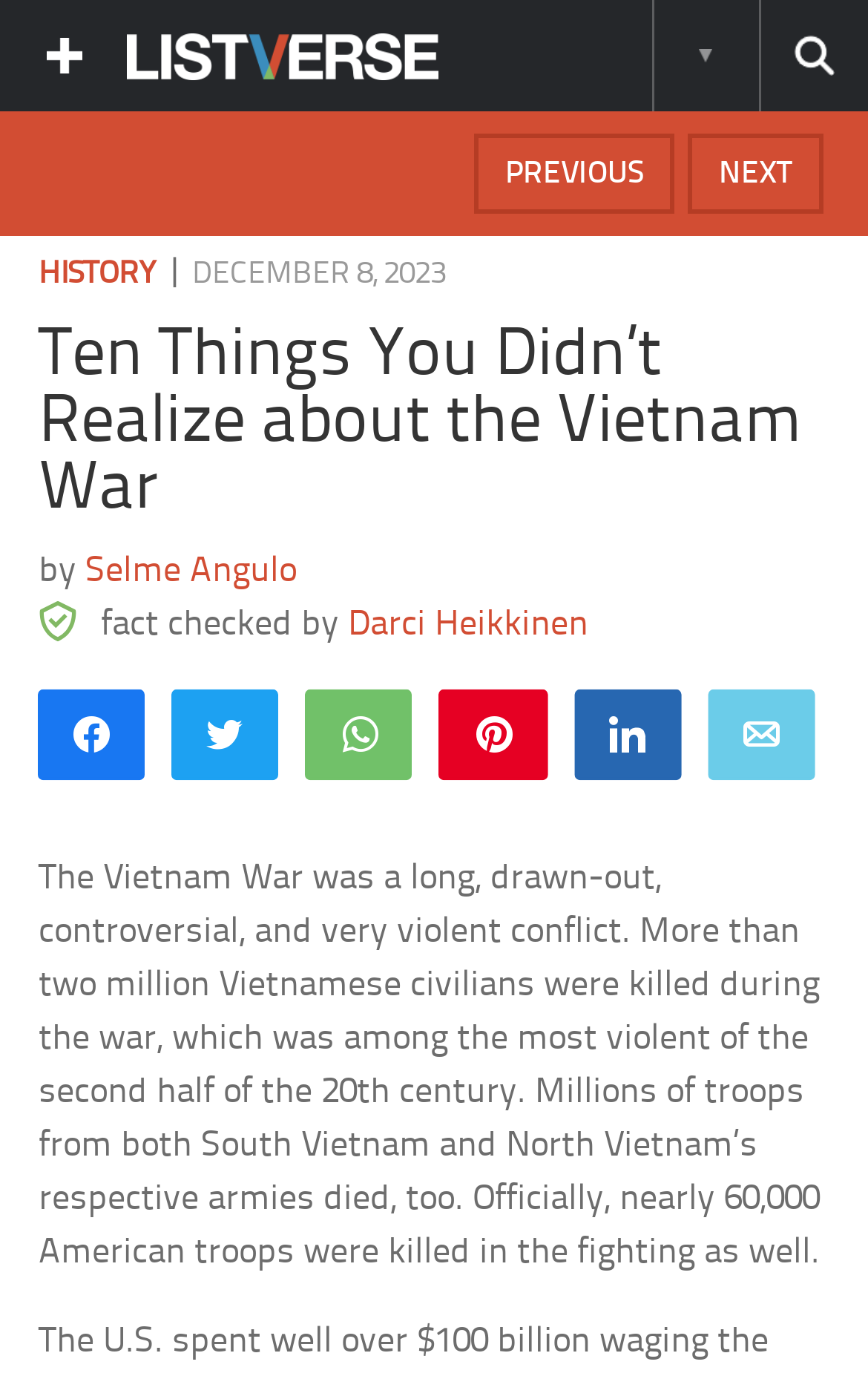Identify the bounding box coordinates for the UI element mentioned here: "Show More Information". Provide the coordinates as four float values between 0 and 1, i.e., [left, top, right, bottom].

[0.751, 0.0, 0.872, 0.081]